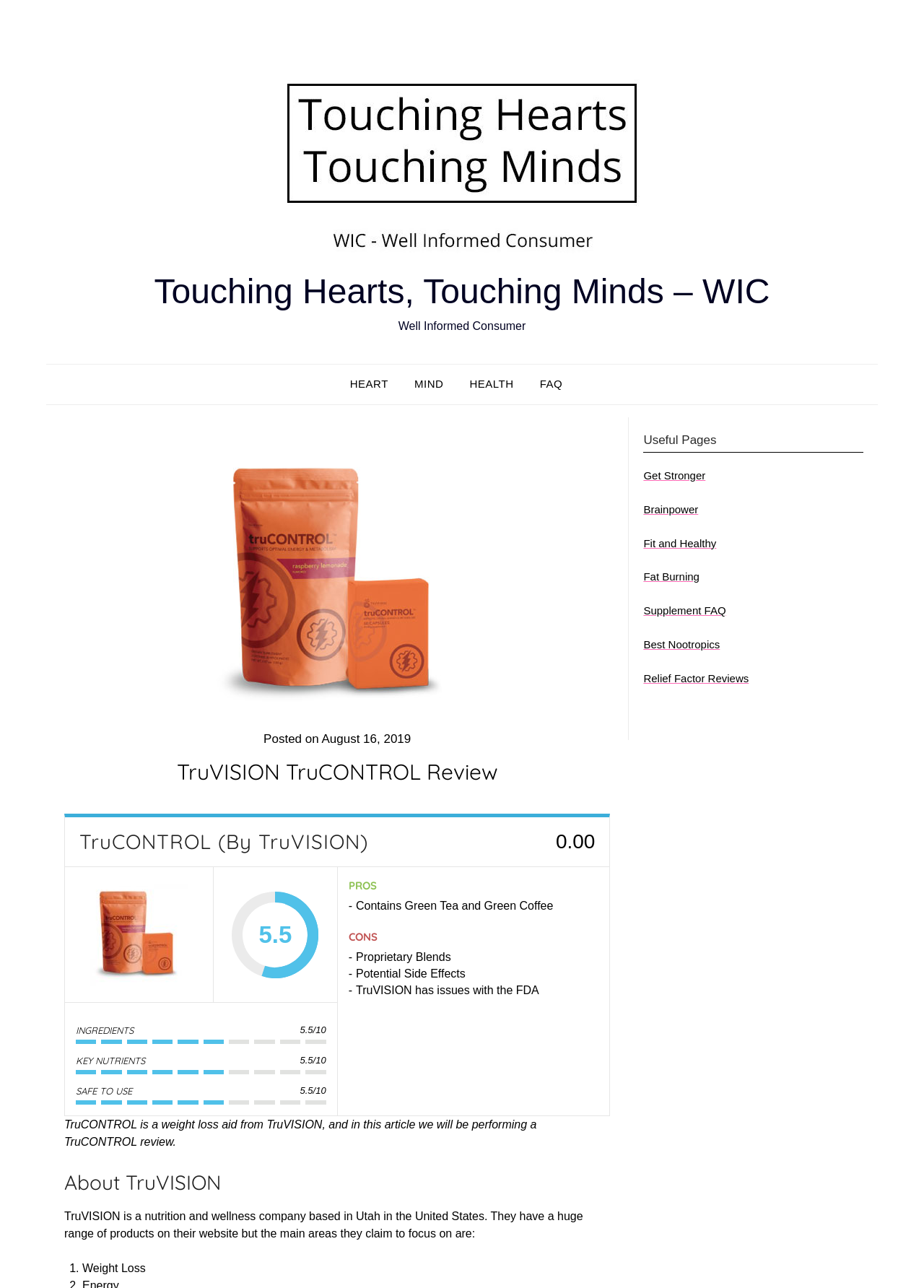Identify the bounding box coordinates for the region to click in order to carry out this instruction: "Click on the 'TruVISION TruCONTROL' image". Provide the coordinates using four float numbers between 0 and 1, formatted as [left, top, right, bottom].

[0.209, 0.336, 0.521, 0.56]